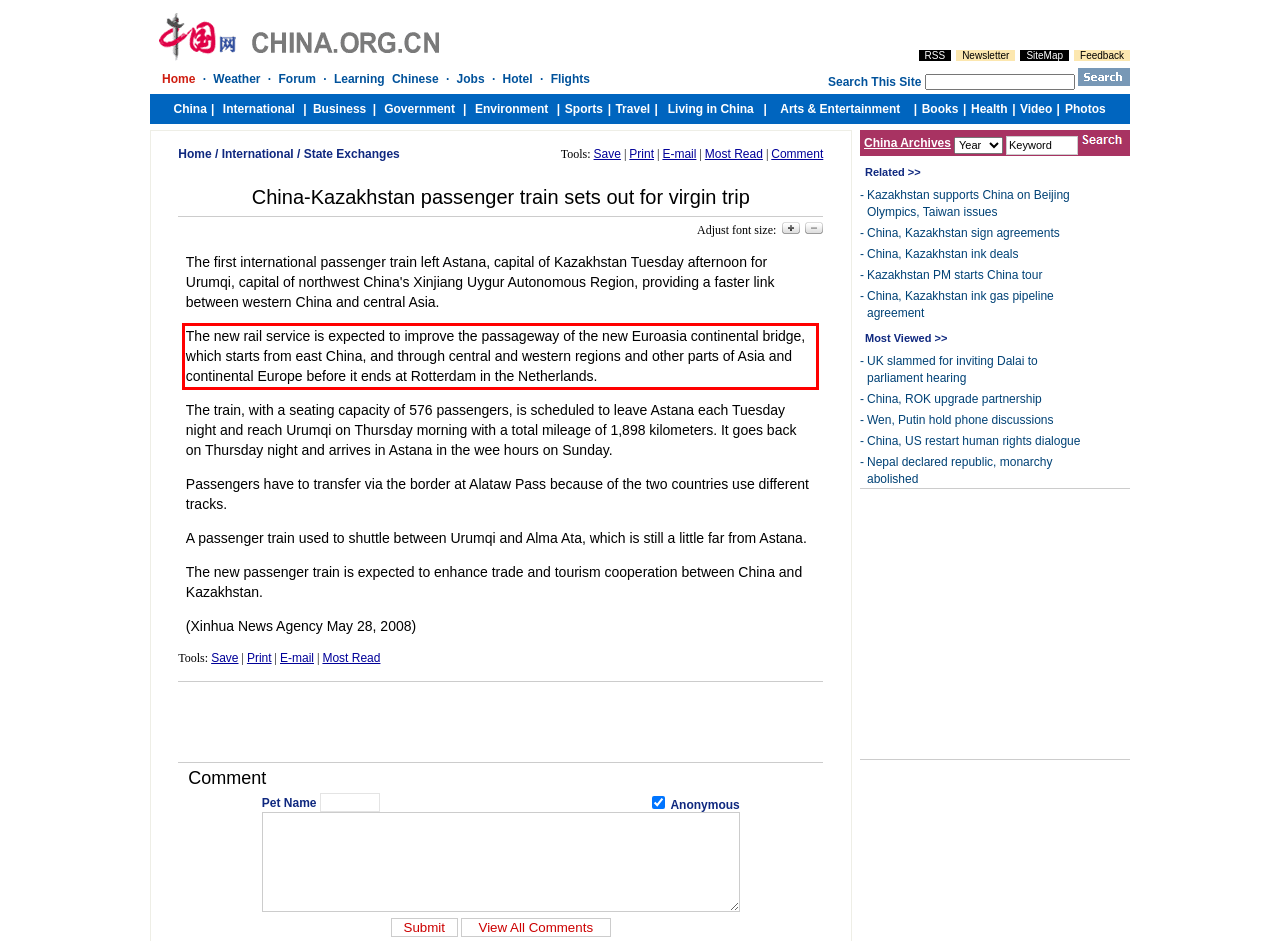Examine the webpage screenshot and use OCR to obtain the text inside the red bounding box.

The new rail service is expected to improve the passageway of the new Euroasia continental bridge, which starts from east China, and through central and western regions and other parts of Asia and continental Europe before it ends at Rotterdam in the Netherlands.